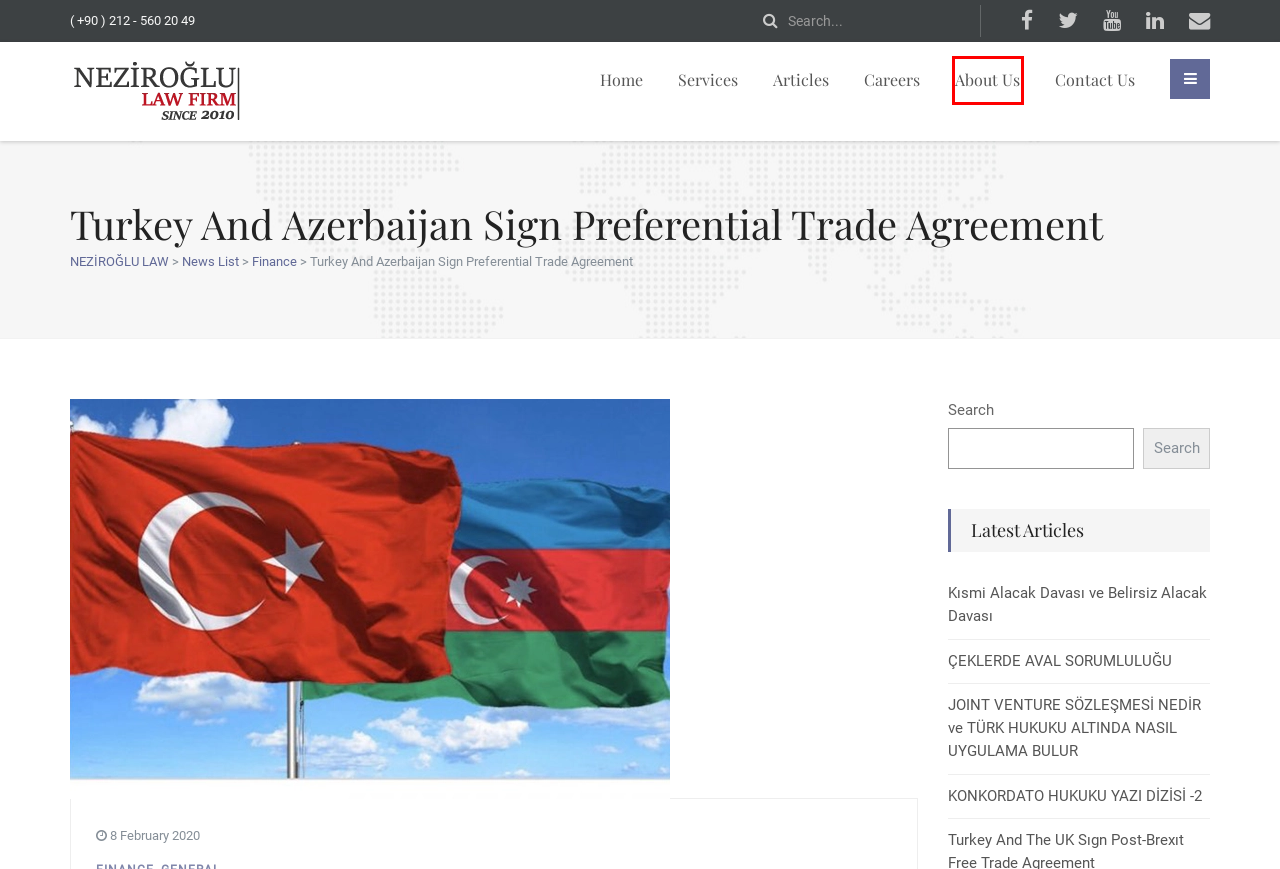You are given a screenshot depicting a webpage with a red bounding box around a UI element. Select the description that best corresponds to the new webpage after clicking the selected element. Here are the choices:
A. Articles - NEZİROĞLU LAW
B. Contact Us - NEZİROĞLU LAW
C. Careers - NEZİROĞLU LAW
D. Home - NEZİROĞLU LAW
E. News List - NEZİROĞLU LAW
F. About Us - NEZİROĞLU LAW
G. ÇEKLERDE AVAL SORUMLULUĞU - NEZİROĞLU LAW
H. JOINT VENTURE SÖZLEŞMESİ NEDİR ve TÜRK HUKUKU ALTINDA NASIL UYGULAMA BULUR - NEZİROĞLU LAW

F